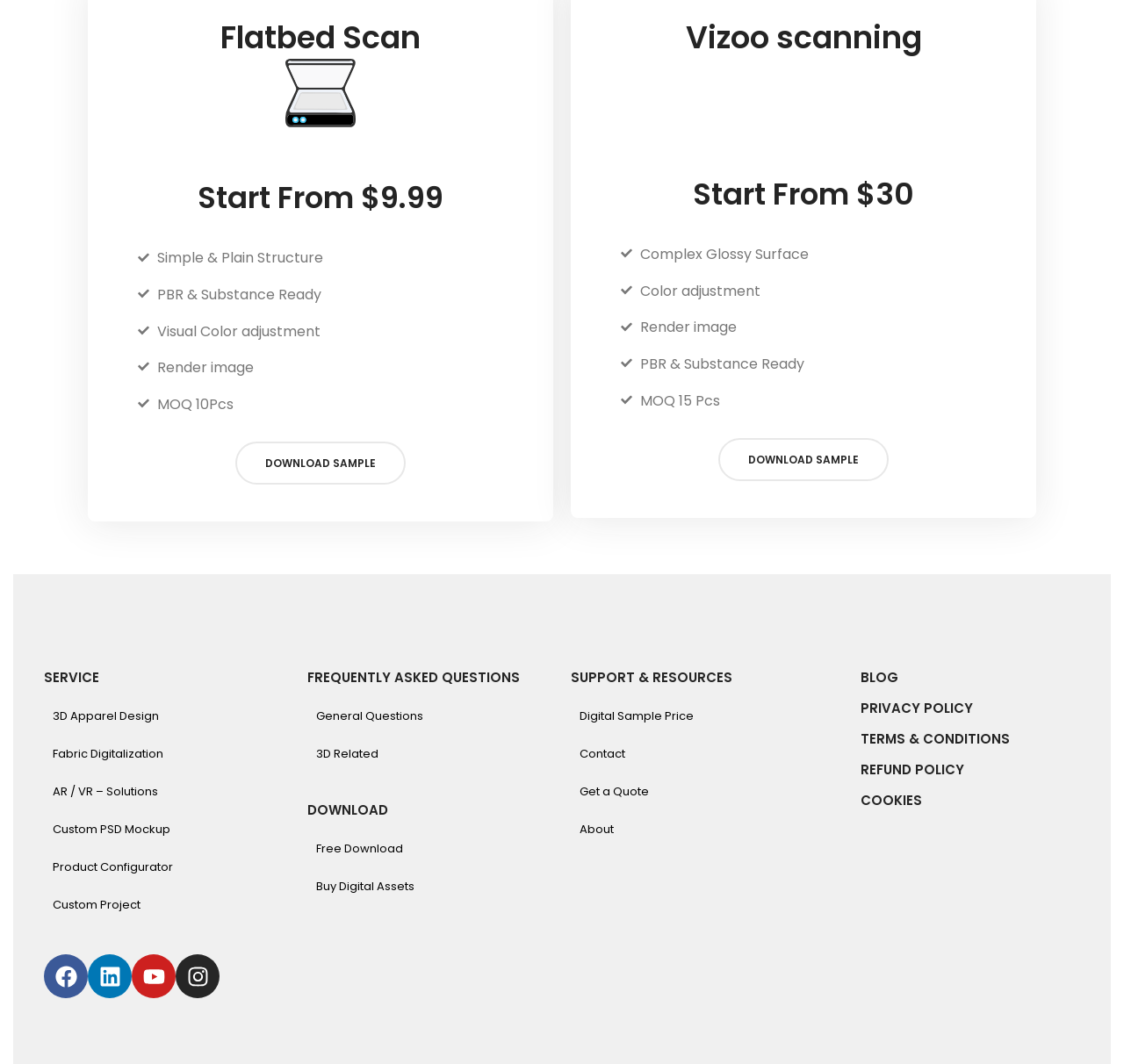Please locate the bounding box coordinates of the element that needs to be clicked to achieve the following instruction: "Visit Binarycloth's Facebook page". The coordinates should be four float numbers between 0 and 1, i.e., [left, top, right, bottom].

[0.039, 0.897, 0.078, 0.938]